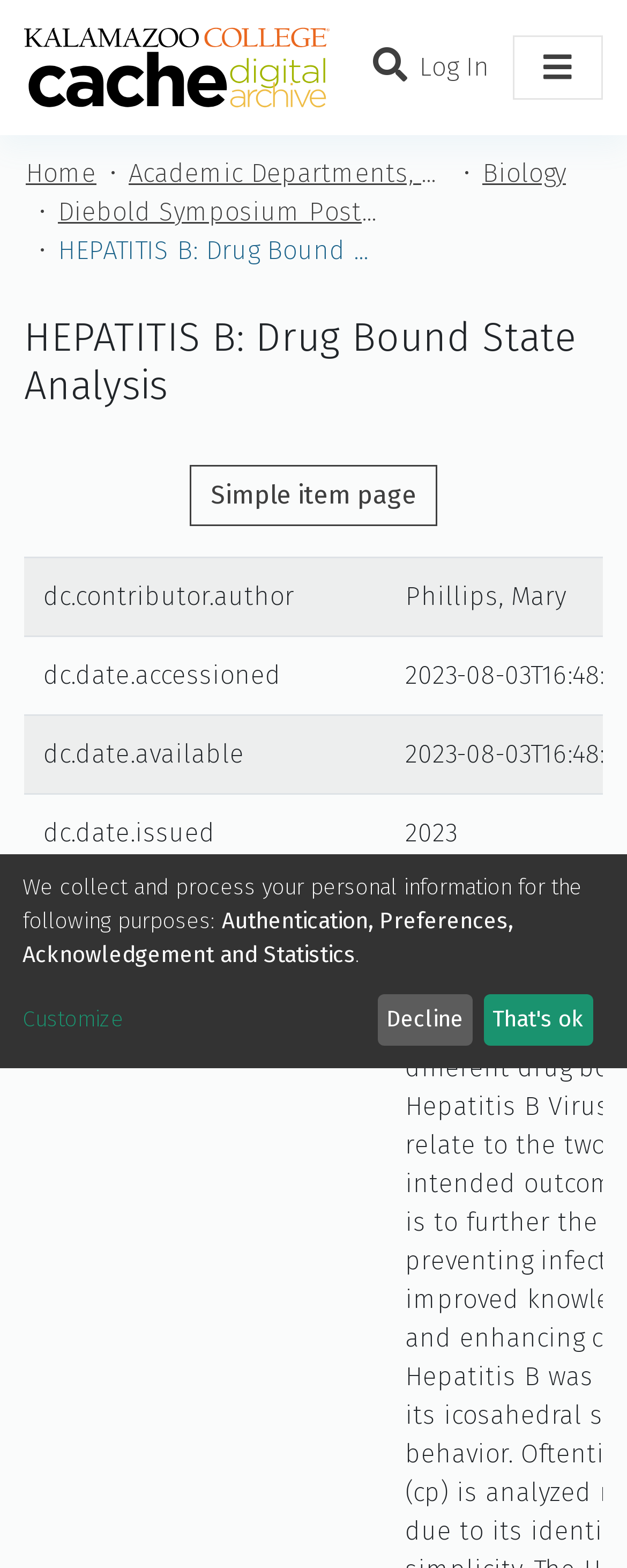What is the purpose of the buttons at the bottom? From the image, respond with a single word or brief phrase.

To customize or decline